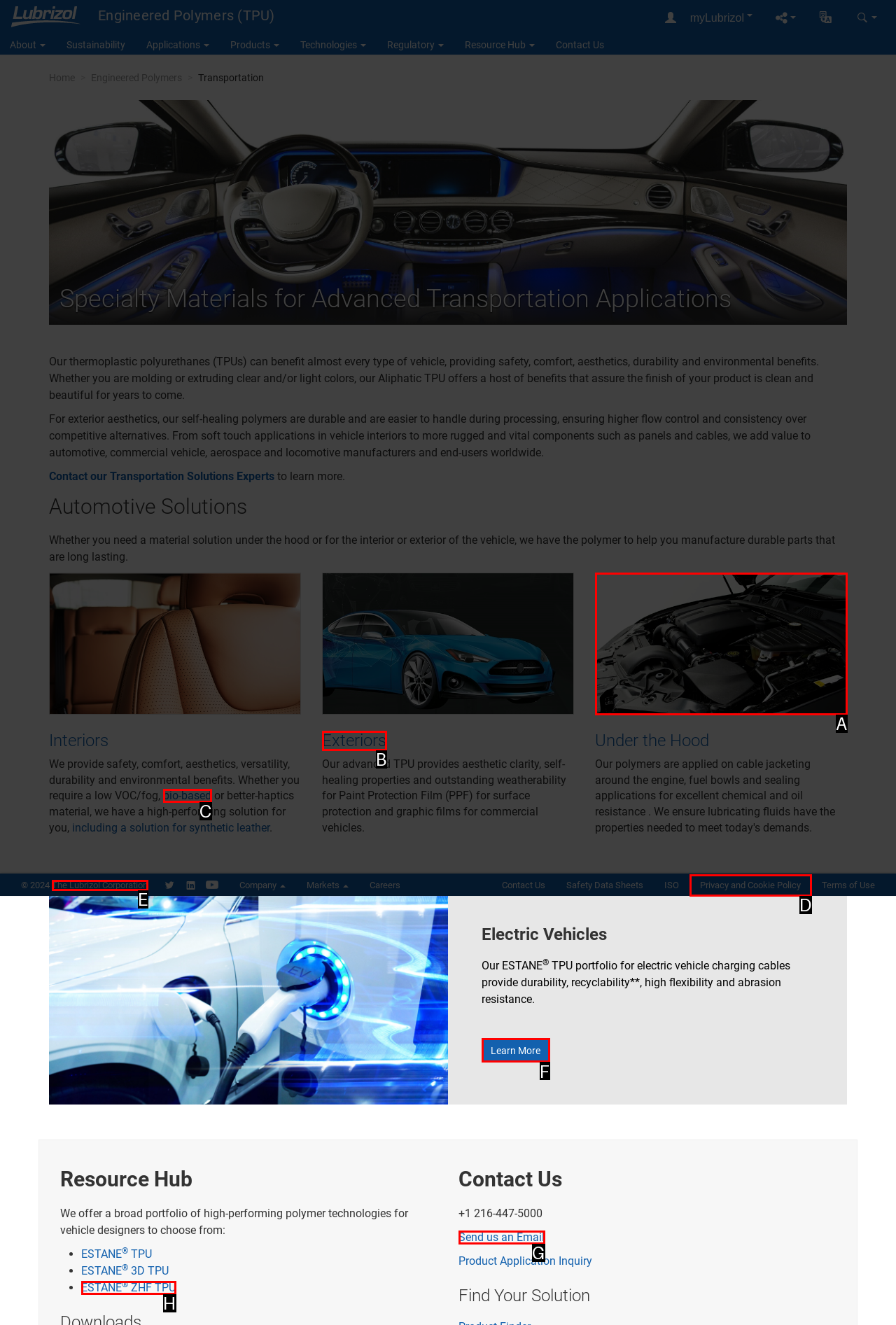Given the description: name="s" placeholder="Search Our Site", pick the option that matches best and answer with the corresponding letter directly.

None